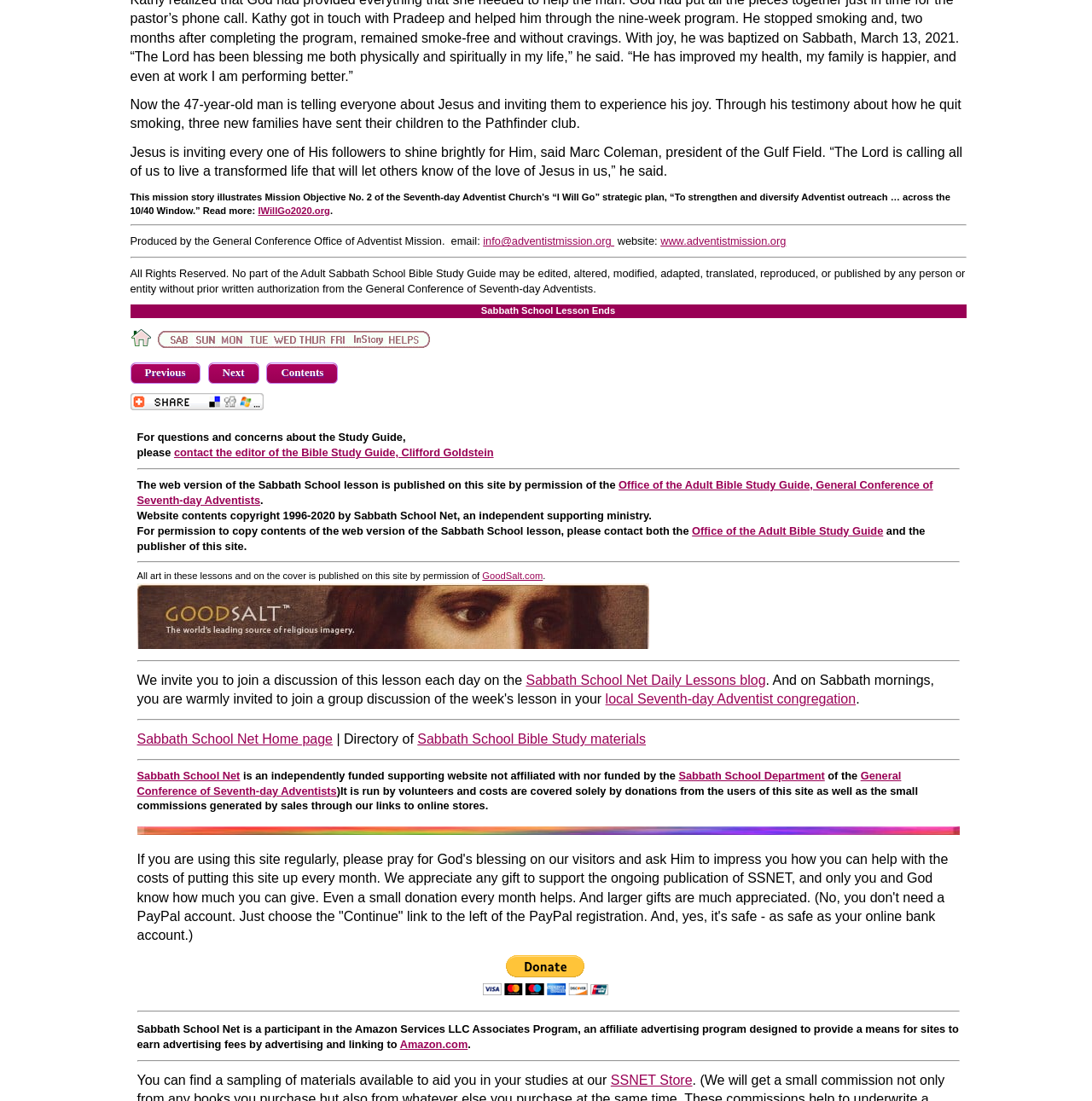Provide the bounding box coordinates of the UI element this sentence describes: "Sabbath School Bible Study materials".

[0.382, 0.665, 0.591, 0.678]